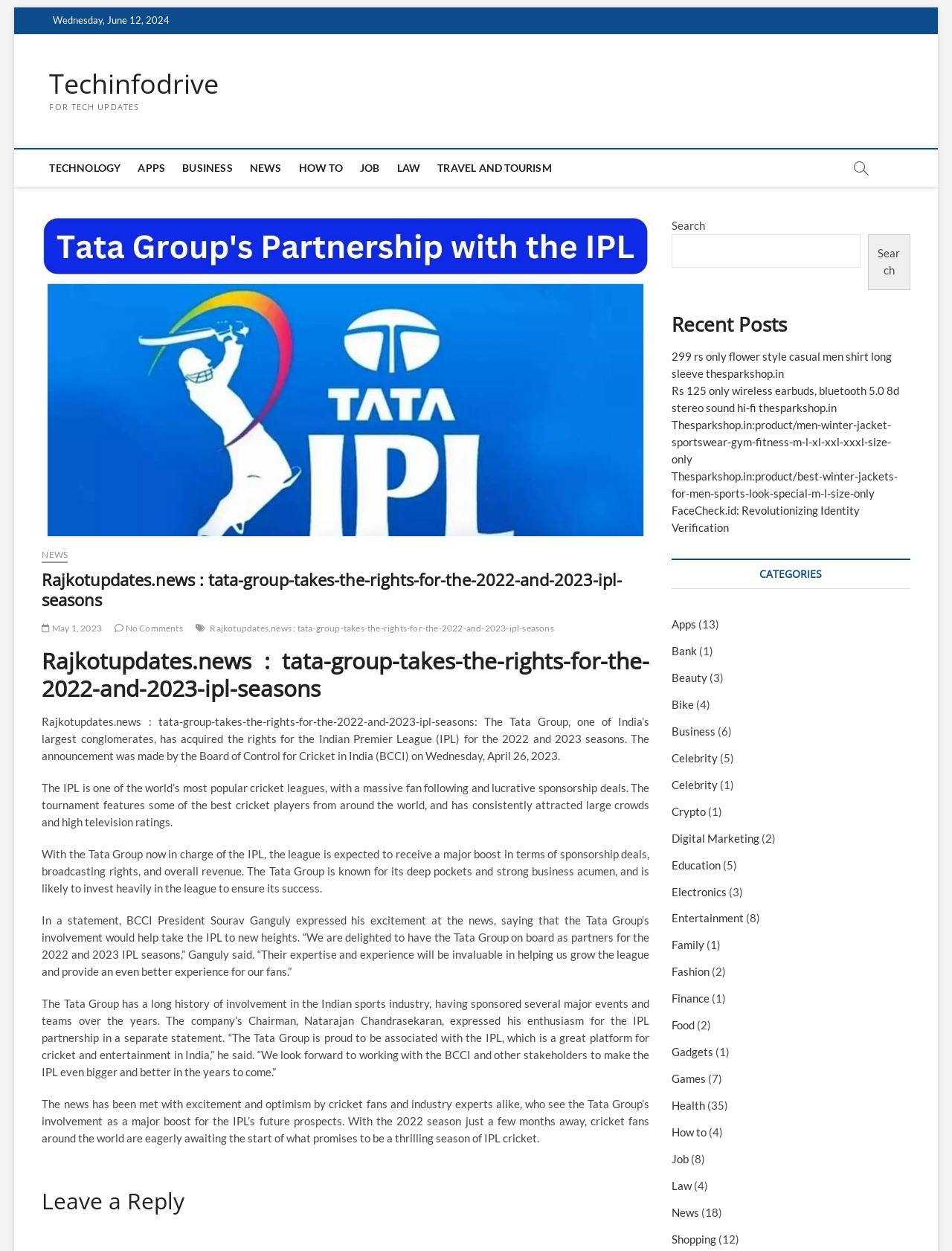Please provide a comprehensive answer to the question below using the information from the image: Who is the President of the Board of Control for Cricket in India (BCCI) mentioned in the article?

The answer can be found in the article section of the webpage, where it is stated that 'BCCI President Sourav Ganguly expressed his excitement at the news, saying that the Tata Group’s involvement would help take the IPL to new heights.'